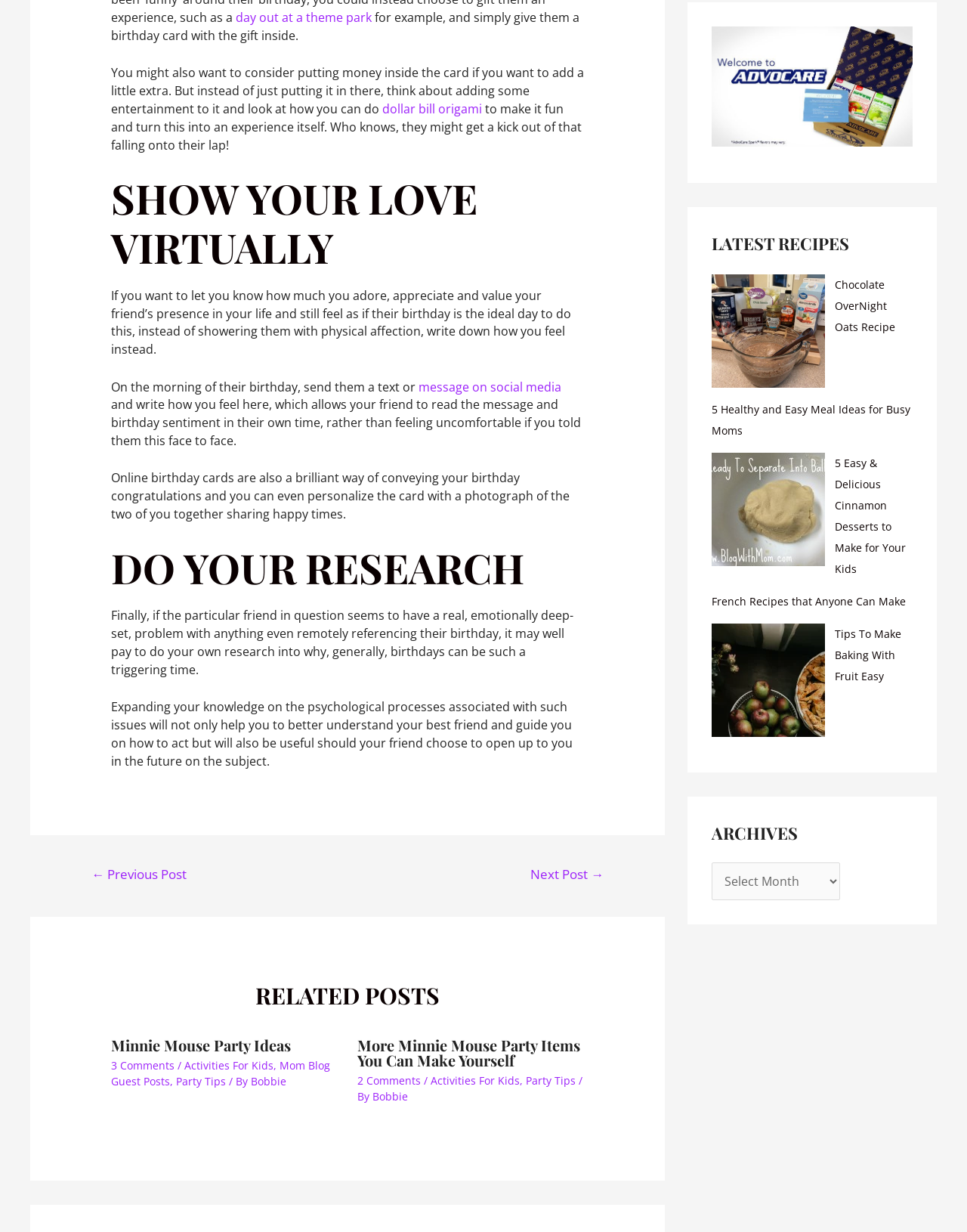Please identify the bounding box coordinates of the element I need to click to follow this instruction: "read the previous post".

[0.074, 0.699, 0.213, 0.723]